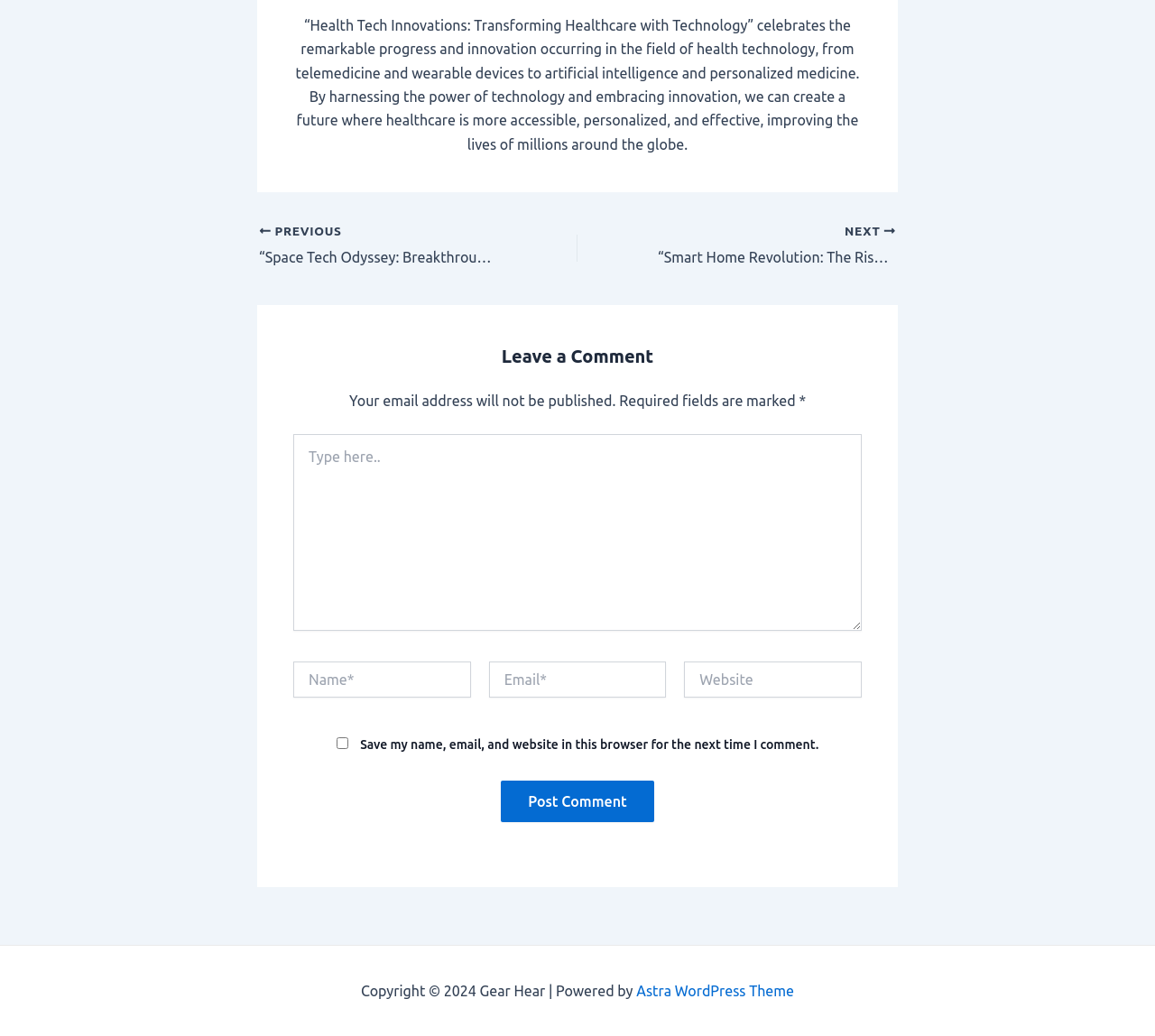Based on the image, give a detailed response to the question: What is the purpose of the textbox below 'Name*'

The purpose of the textbox can be determined by its location below the static text 'Name*' and its required attribute being set to True, indicating that it is a mandatory field for the user to enter their name.